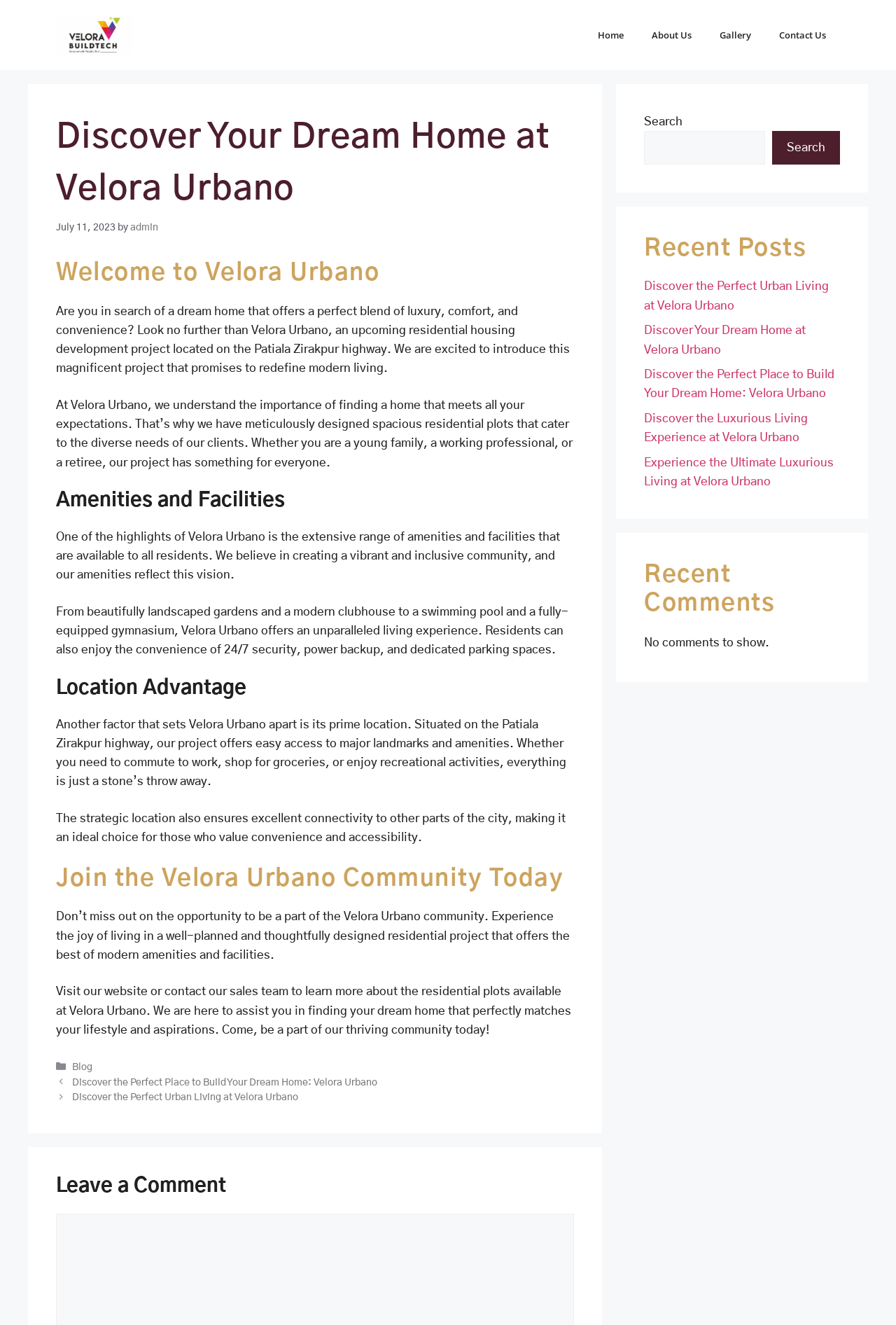Identify the bounding box for the UI element described as: "Contact Us". Ensure the coordinates are four float numbers between 0 and 1, formatted as [left, top, right, bottom].

[0.854, 0.011, 0.938, 0.042]